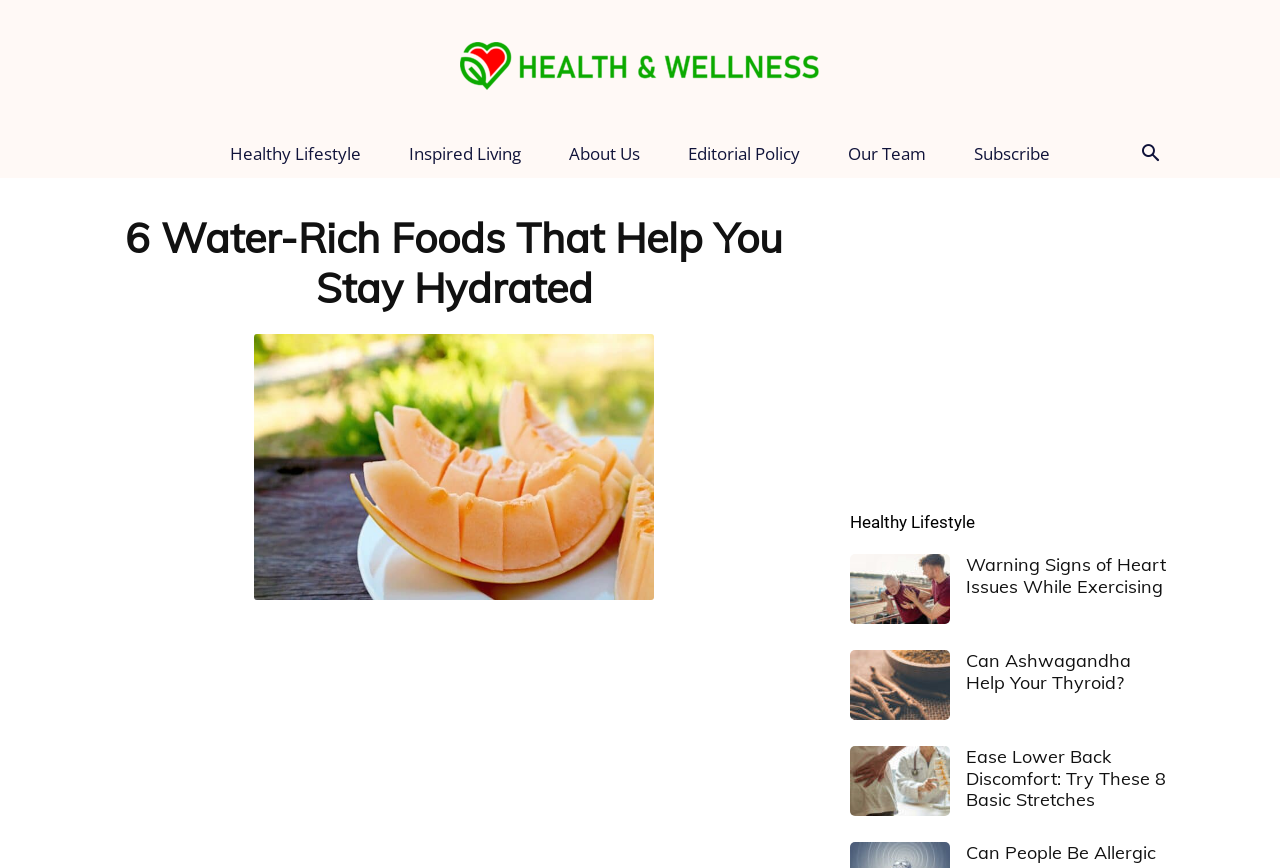Your task is to extract the text of the main heading from the webpage.

6 Water-Rich Foods That Help You Stay Hydrated